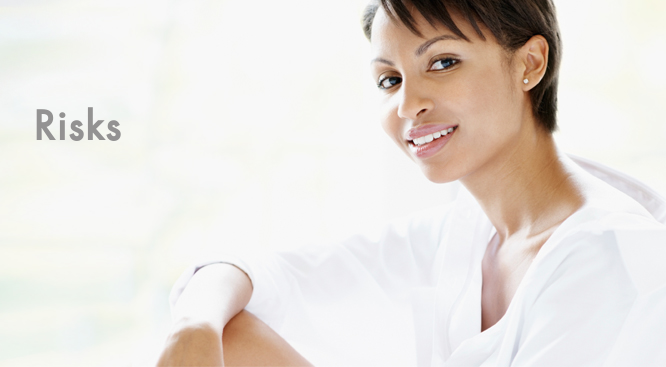What is the atmosphere created by the background in the image?
Using the image, respond with a single word or phrase.

serene